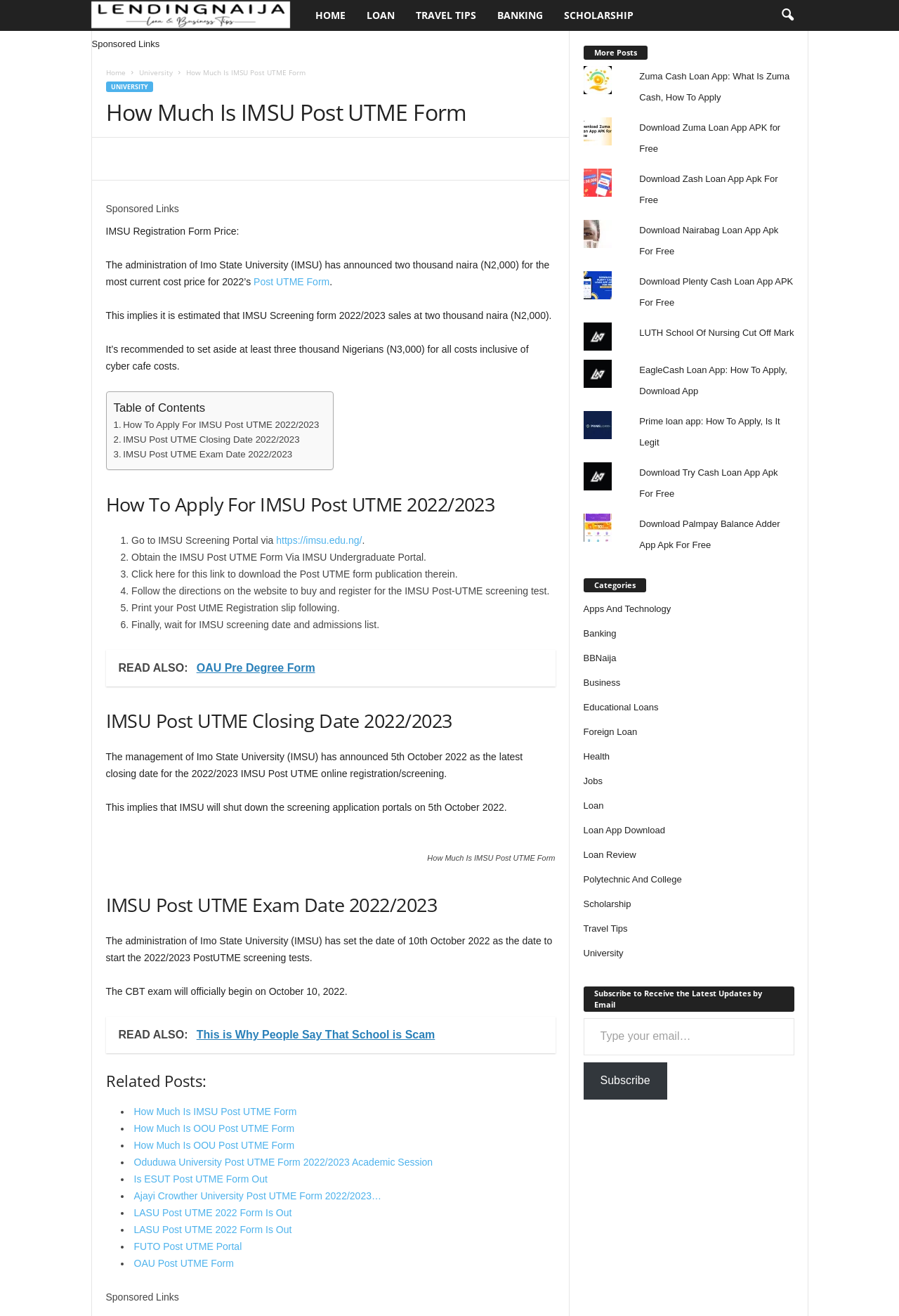Please specify the coordinates of the bounding box for the element that should be clicked to carry out this instruction: "Click on the 'READ ALSO: OAU Pre Degree Form' link". The coordinates must be four float numbers between 0 and 1, formatted as [left, top, right, bottom].

[0.118, 0.494, 0.618, 0.521]